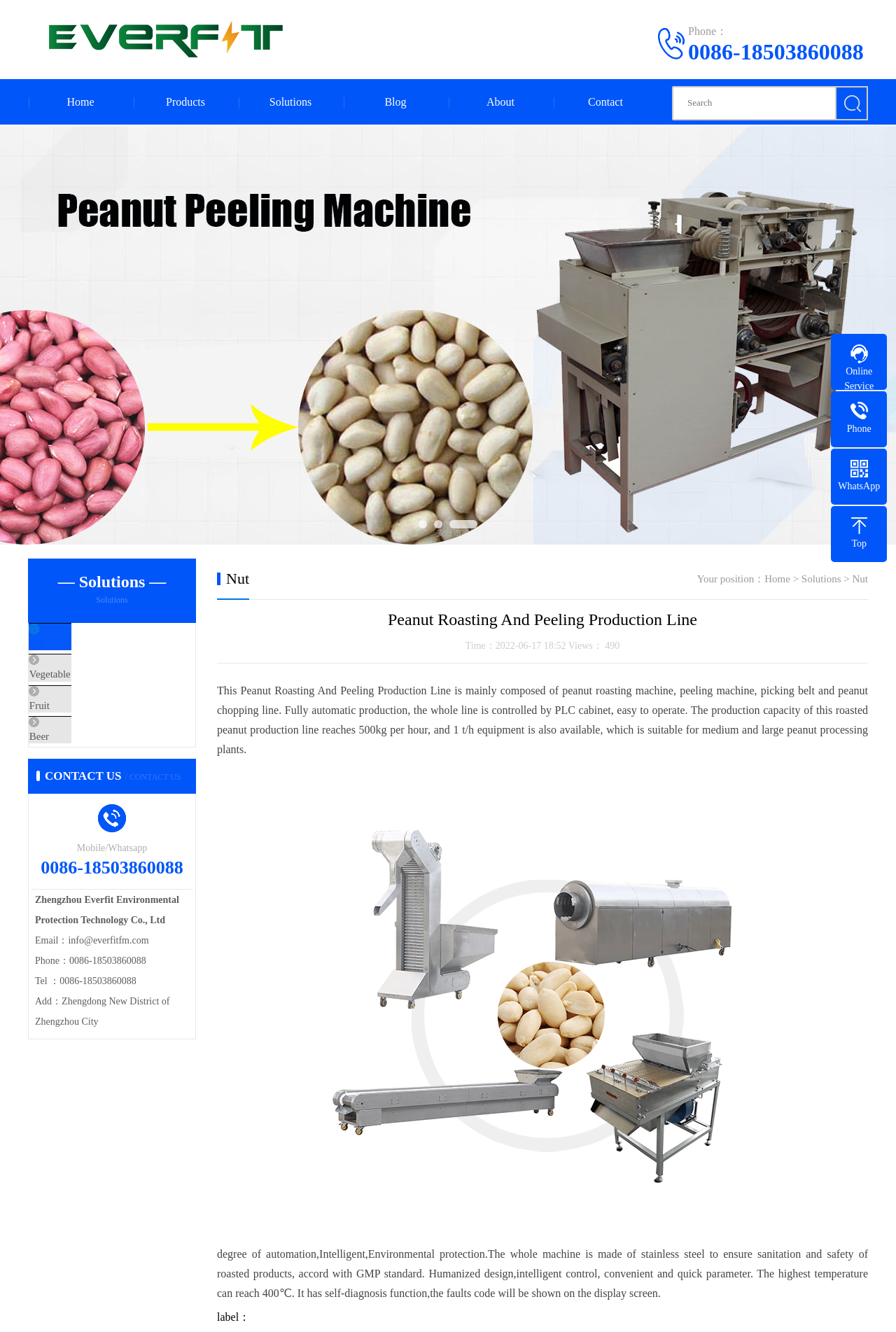Give a detailed account of the webpage.

This webpage is about a Peanut Roasting And Peeling Production Line, which is mainly composed of peanut roasting machine, peeling machine, picking belt, and peanut chopping line. 

At the top left corner, there is a logo of Everfit Food Machine, which is a link to the company's homepage. Next to the logo, there is a phone number and an image. 

Below the logo, there is a navigation menu with links to Home, Products, Solutions, Blog, and About. On the right side of the navigation menu, there is a search box with a button. 

In the middle of the page, there is a heading that reads "Peanut Roasting And Peeling Production Line". Below the heading, there is a paragraph describing the production line, which is fully automatic and controlled by a PLC cabinet. The production capacity of this line reaches 500kg per hour. 

To the right of the paragraph, there is a large image of the Peanut Roasting And Peeling Production Line. 

Below the image, there is another paragraph describing the features of the production line, including a high degree of automation, intelligent control, and environmental protection. 

At the bottom left corner of the page, there is a section with contact information, including a phone number, email, and address. There is also a section with links to Online Service, Phone, WhatsApp, and Top. 

At the top right corner of the page, there is a breadcrumb navigation showing the current position, which is "Home > Solutions > Nut > Peanut Roasting And Peeling Production Line".